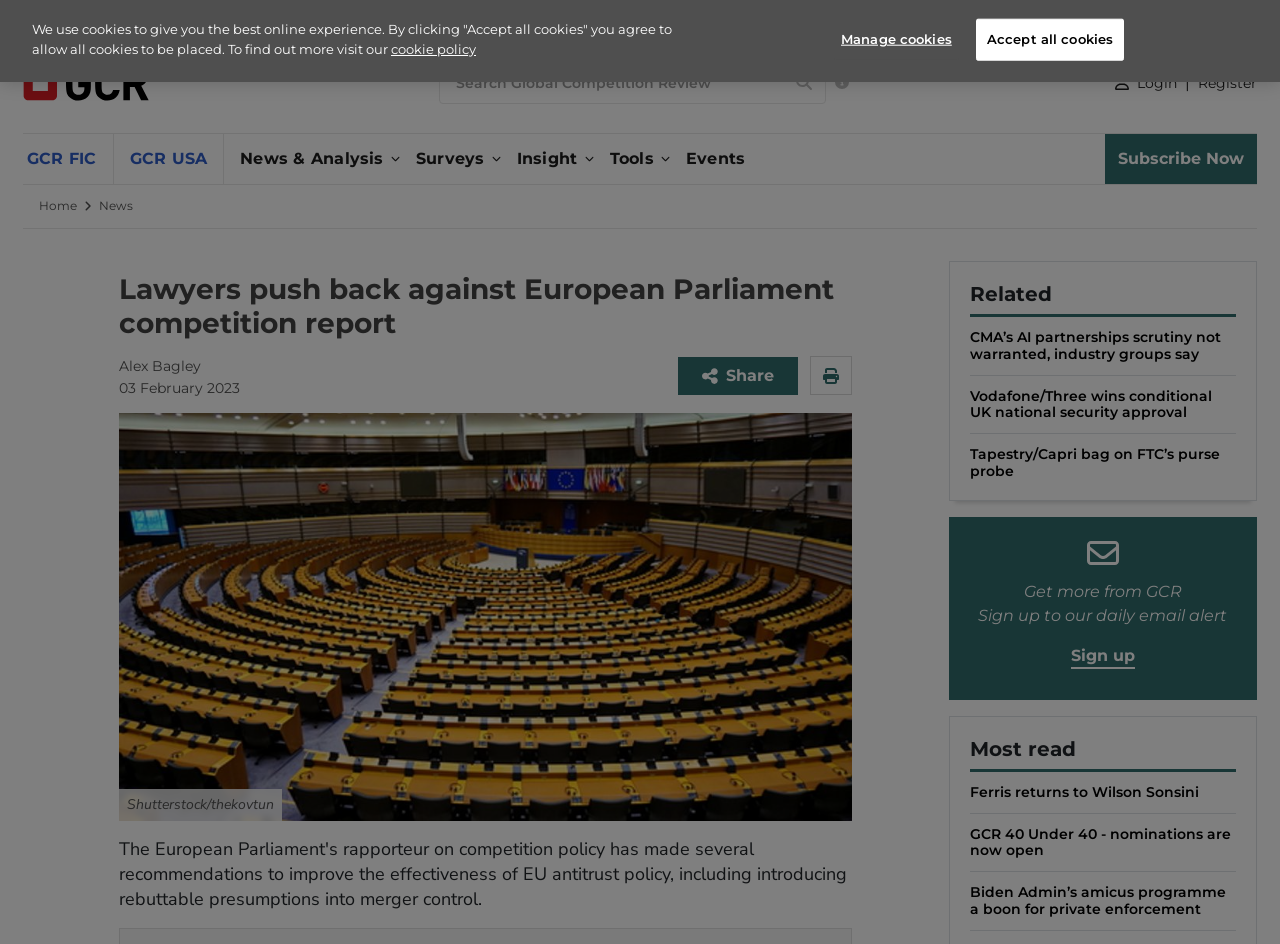How many related articles are there?
Observe the image and answer the question with a one-word or short phrase response.

3